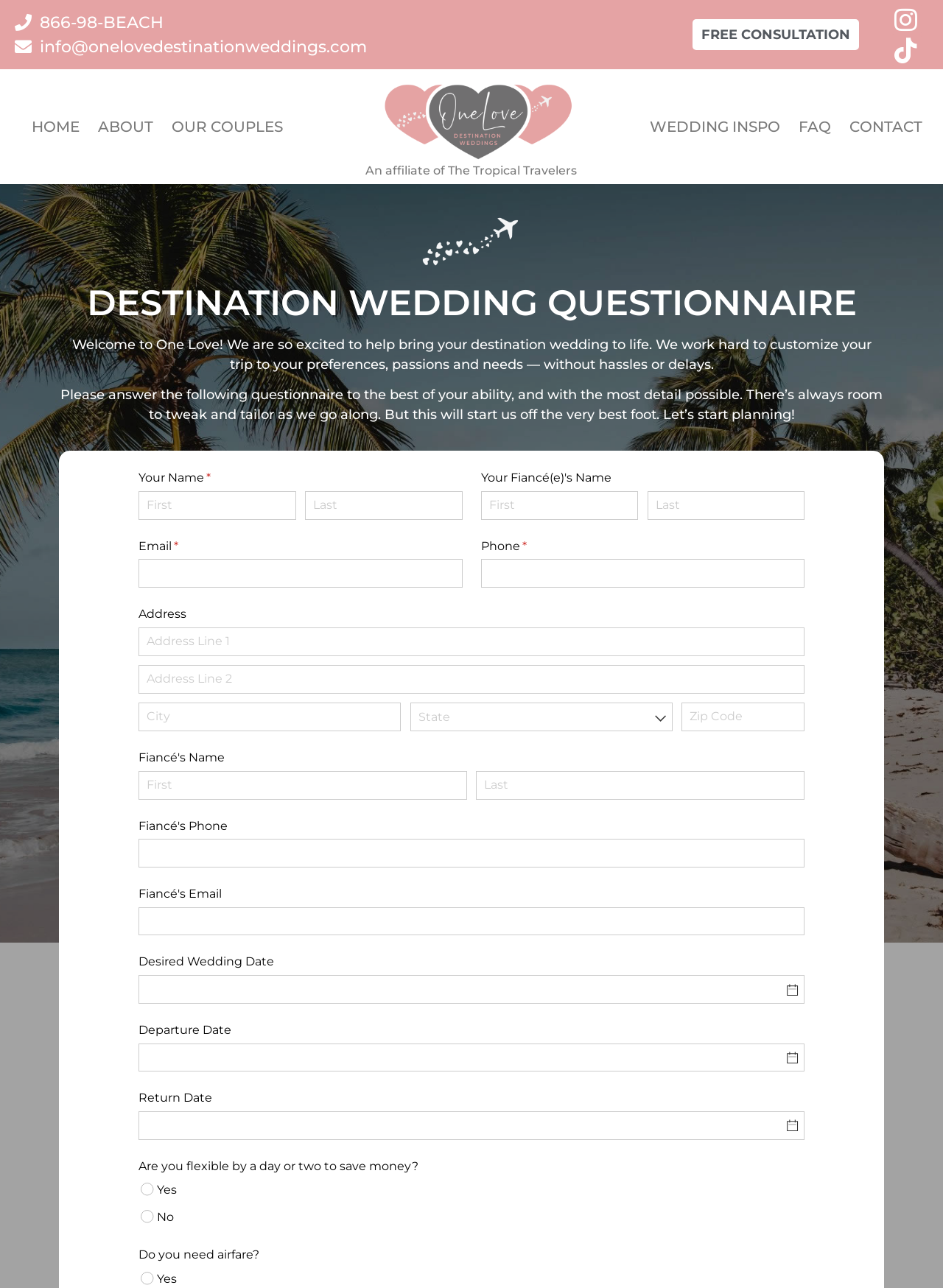Could you indicate the bounding box coordinates of the region to click in order to complete this instruction: "Visit the 'HOME' page".

[0.033, 0.085, 0.084, 0.112]